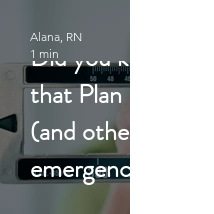What is the instrument being held in the hand?
Please answer the question as detailed as possible based on the image.

The caption describes the instrument as 'a medical instrument, likely a caliper', which is used to measure body parts or materials precisely in healthcare settings.